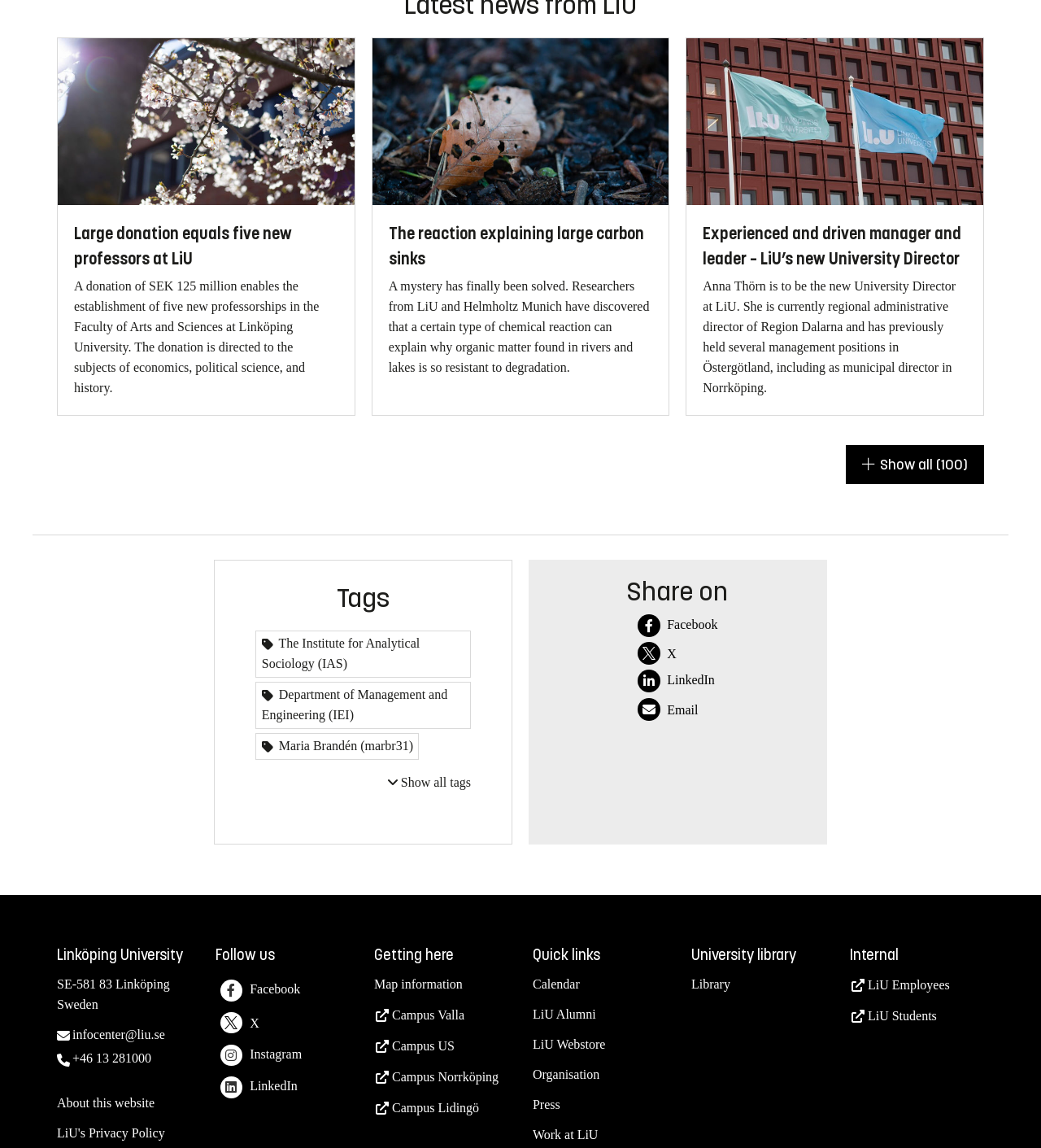Identify the bounding box coordinates of the part that should be clicked to carry out this instruction: "Click the Home link".

None